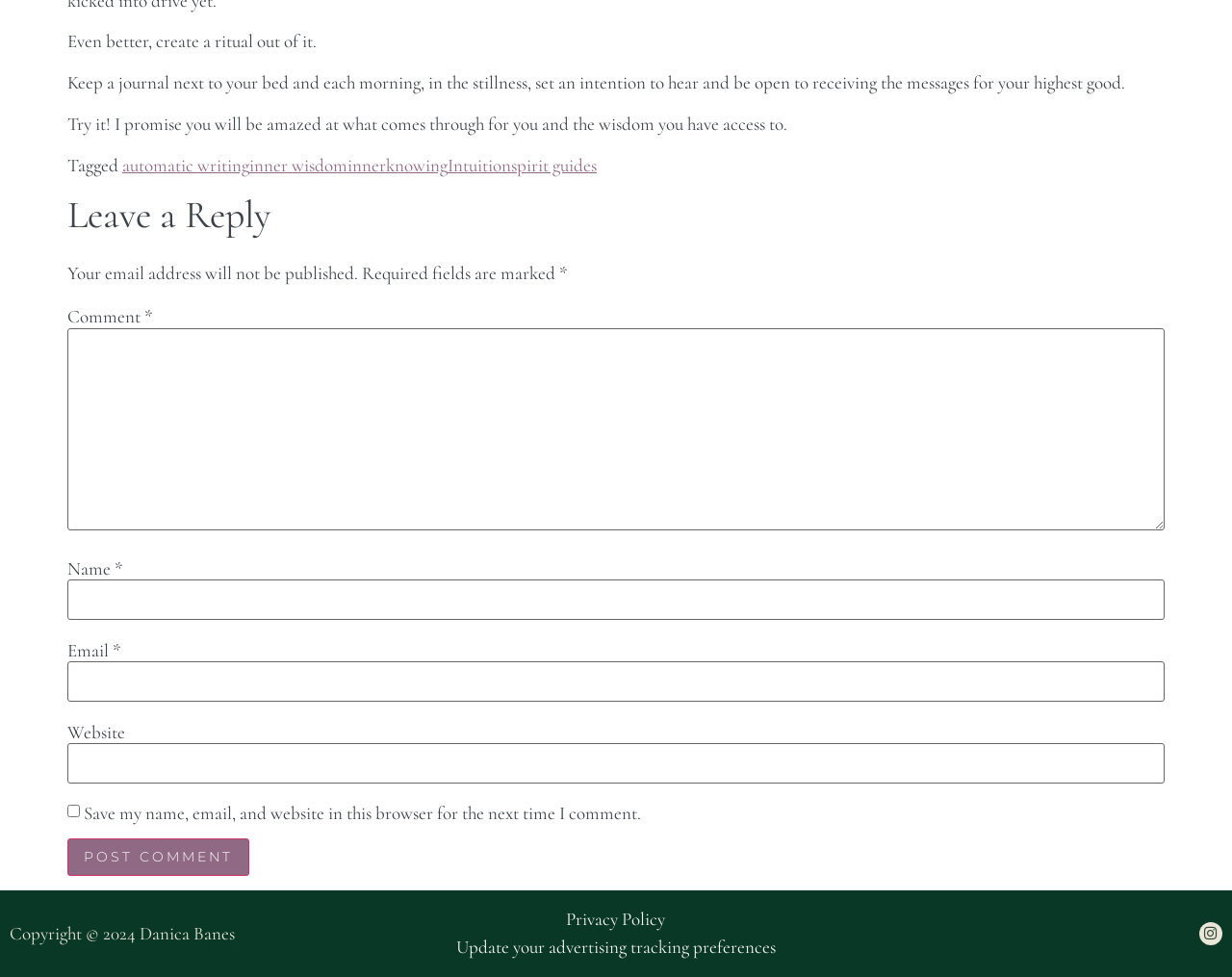Please predict the bounding box coordinates of the element's region where a click is necessary to complete the following instruction: "Click the 'automatic writing' link". The coordinates should be represented by four float numbers between 0 and 1, i.e., [left, top, right, bottom].

[0.099, 0.158, 0.202, 0.18]